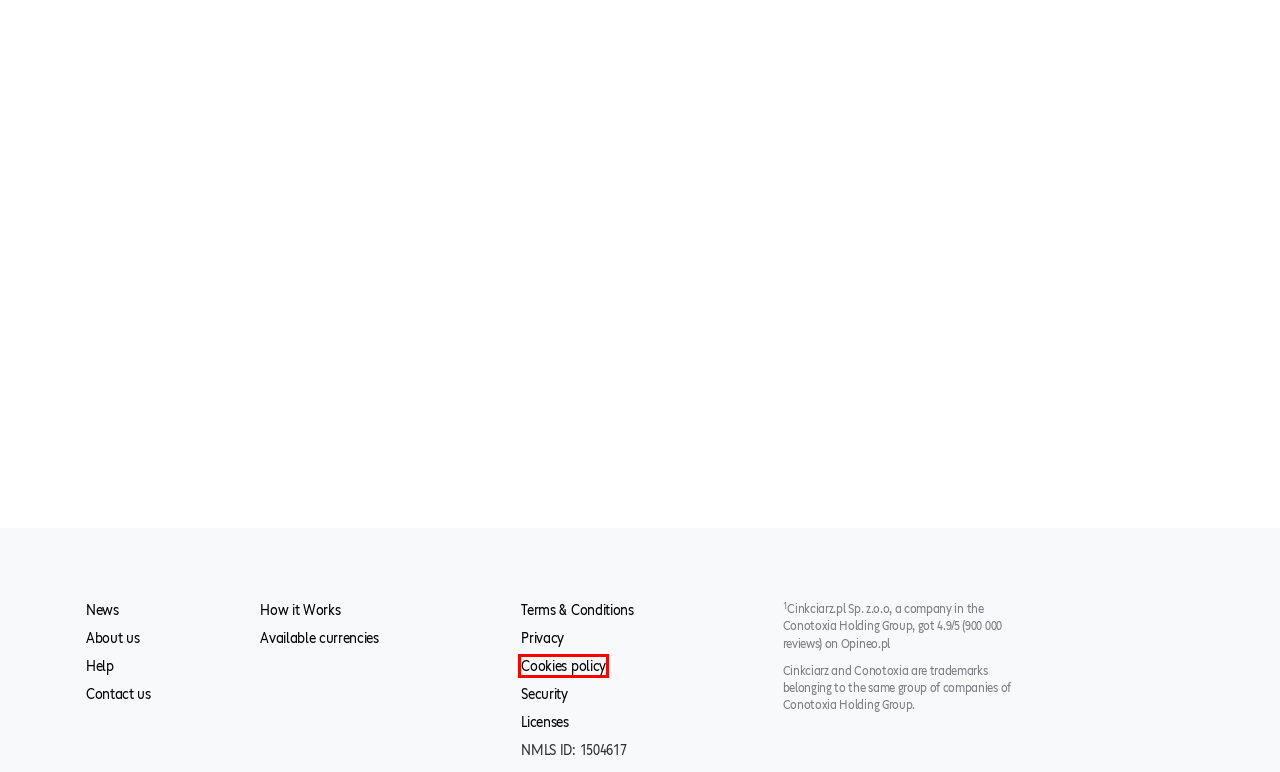View the screenshot of the webpage containing a red bounding box around a UI element. Select the most fitting webpage description for the new page shown after the element in the red bounding box is clicked. Here are the candidates:
A. Licenses
B. How it Works - Business
C. List of available currencies
D. Game of Kremlin or change of government? [FIVE OPTIONS FOR GREECE] - Conotoxia.com
E. Cookies policy - Conotoxia.com
F. Press release - Conotoxia.com
G. Start registration - Conotoxia.com
H. Security care

E